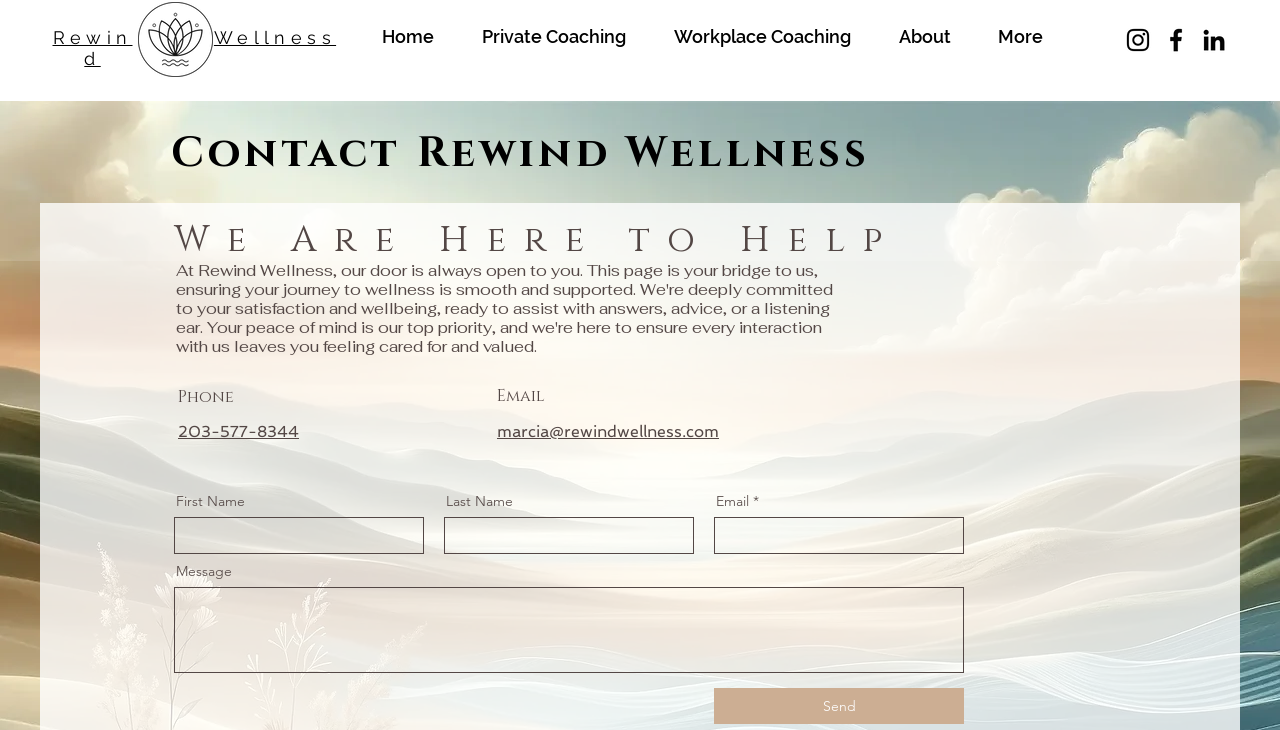Locate the bounding box coordinates of the area to click to fulfill this instruction: "Send a message". The bounding box should be presented as four float numbers between 0 and 1, in the order [left, top, right, bottom].

[0.558, 0.943, 0.753, 0.992]